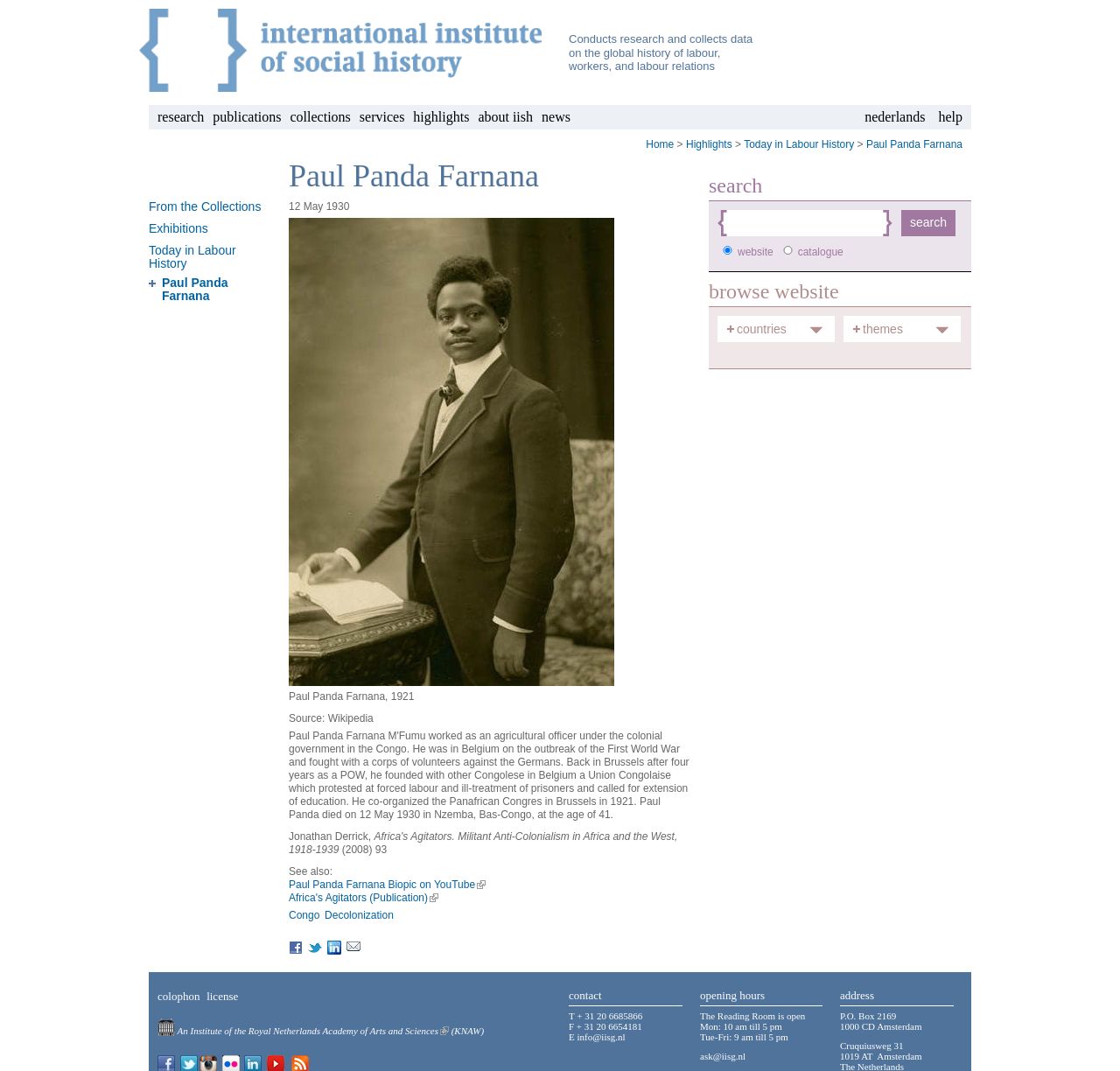Locate the bounding box coordinates of the area where you should click to accomplish the instruction: "Read the 'Today in Labour History' article".

[0.664, 0.129, 0.763, 0.14]